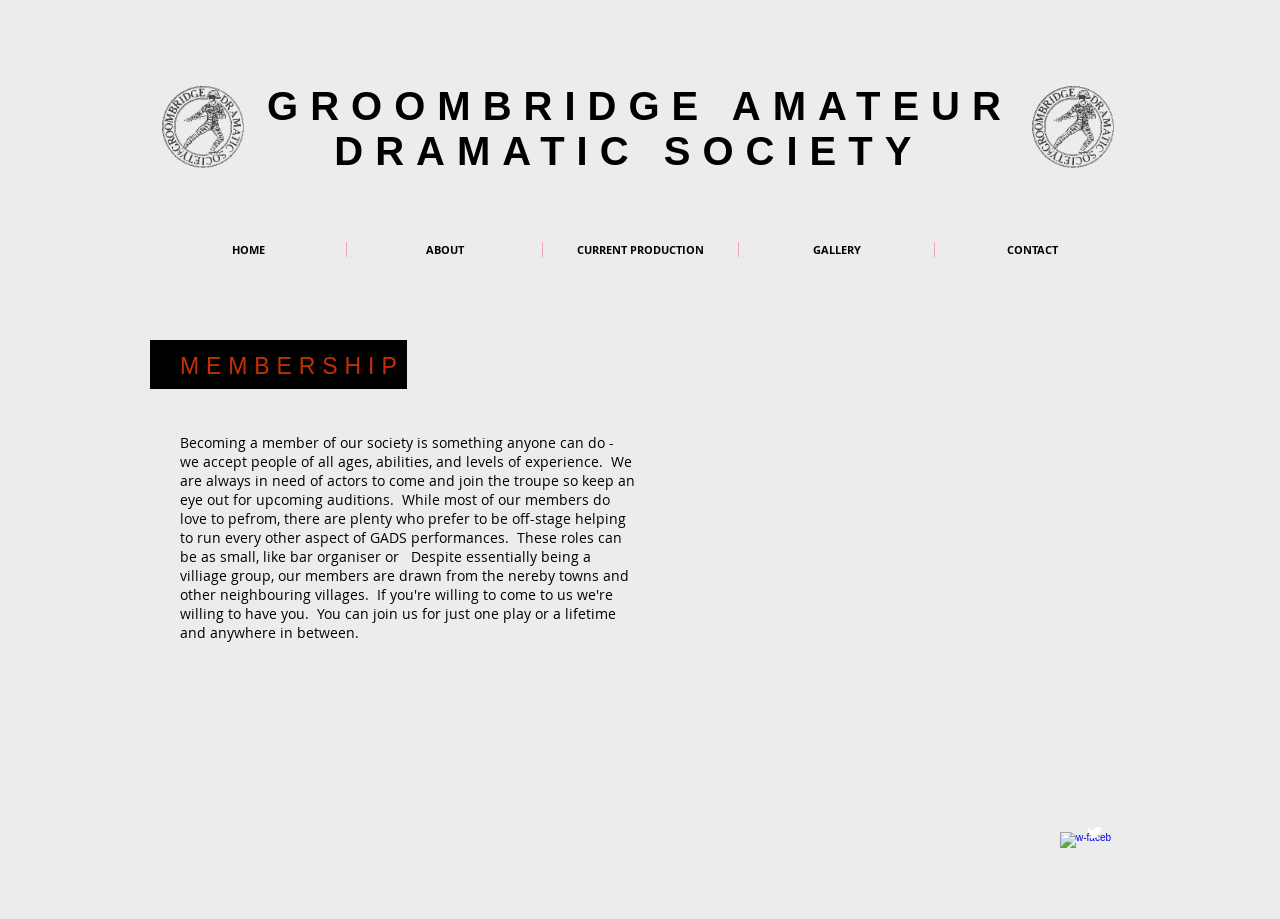What is the navigation menu item that comes after 'HOME'?
Use the information from the image to give a detailed answer to the question.

I found the answer by looking at the navigation element, which contains a list of link elements, and found that the link element that comes after 'HOME' is 'ABOUT'.